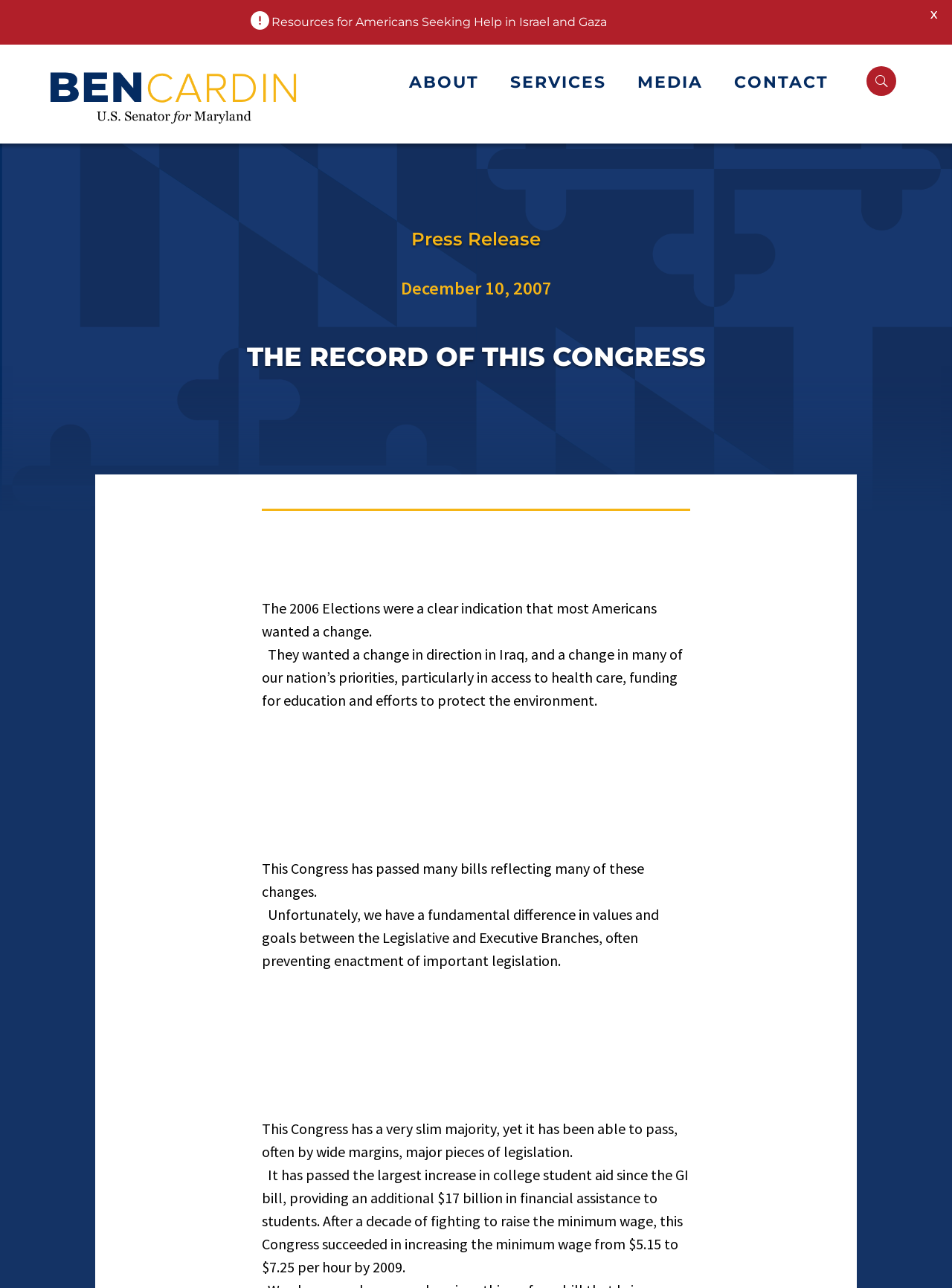Find the coordinates for the bounding box of the element with this description: "parent_node: ABOUT".

[0.91, 0.051, 0.941, 0.074]